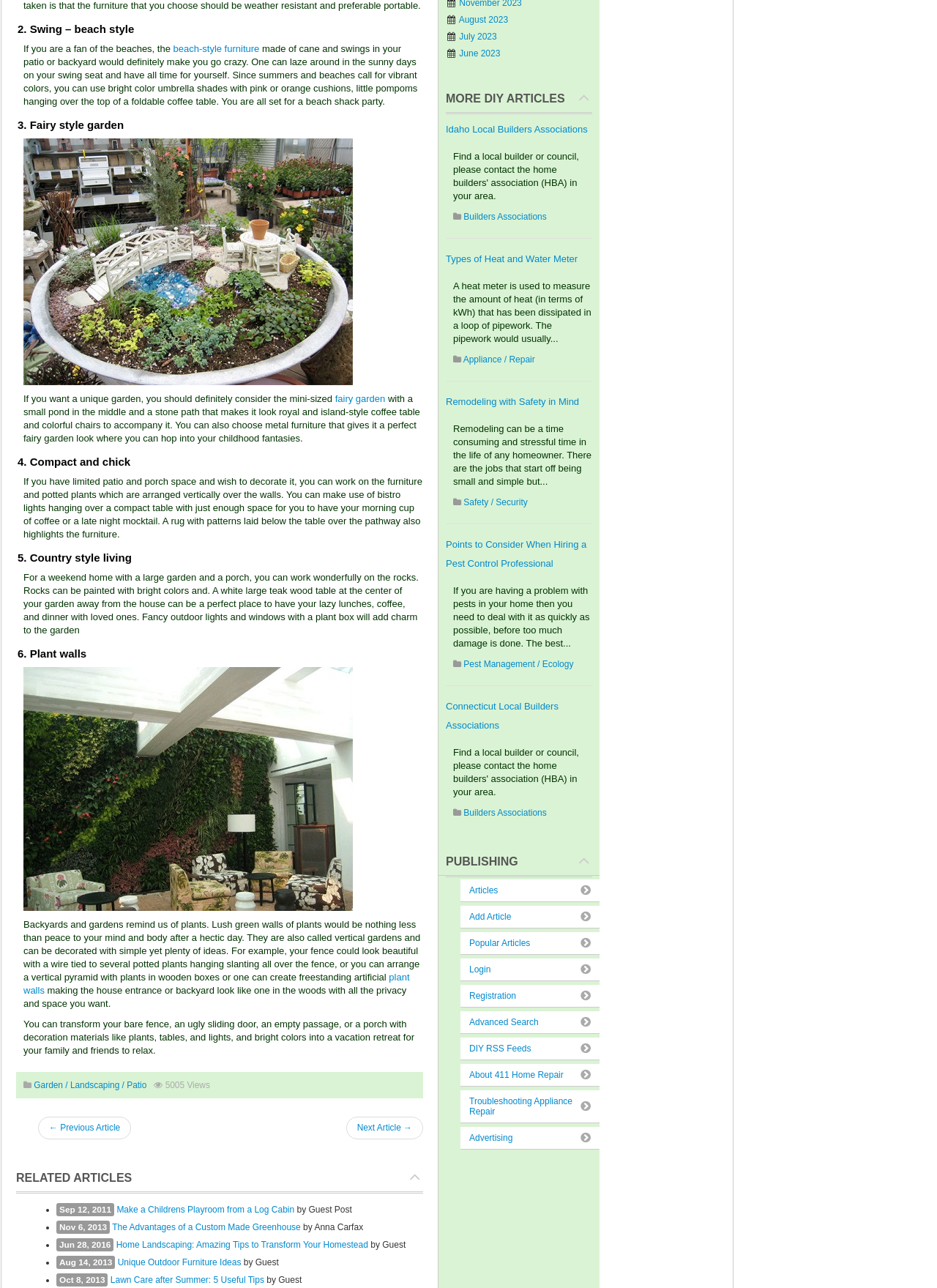From the webpage screenshot, predict the bounding box of the UI element that matches this description: "fairy garden".

[0.358, 0.305, 0.411, 0.314]